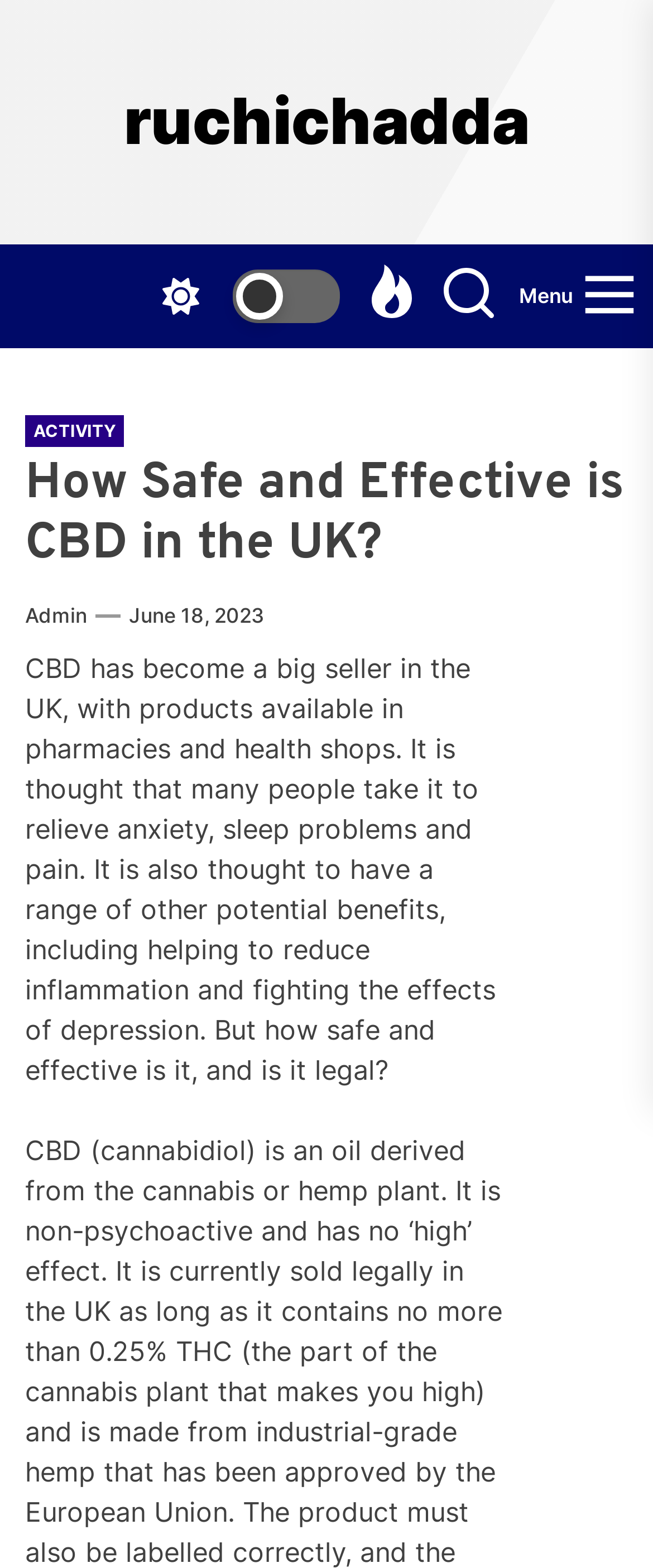Identify and provide the text content of the webpage's primary headline.

How Safe and Effective is CBD in the UK?